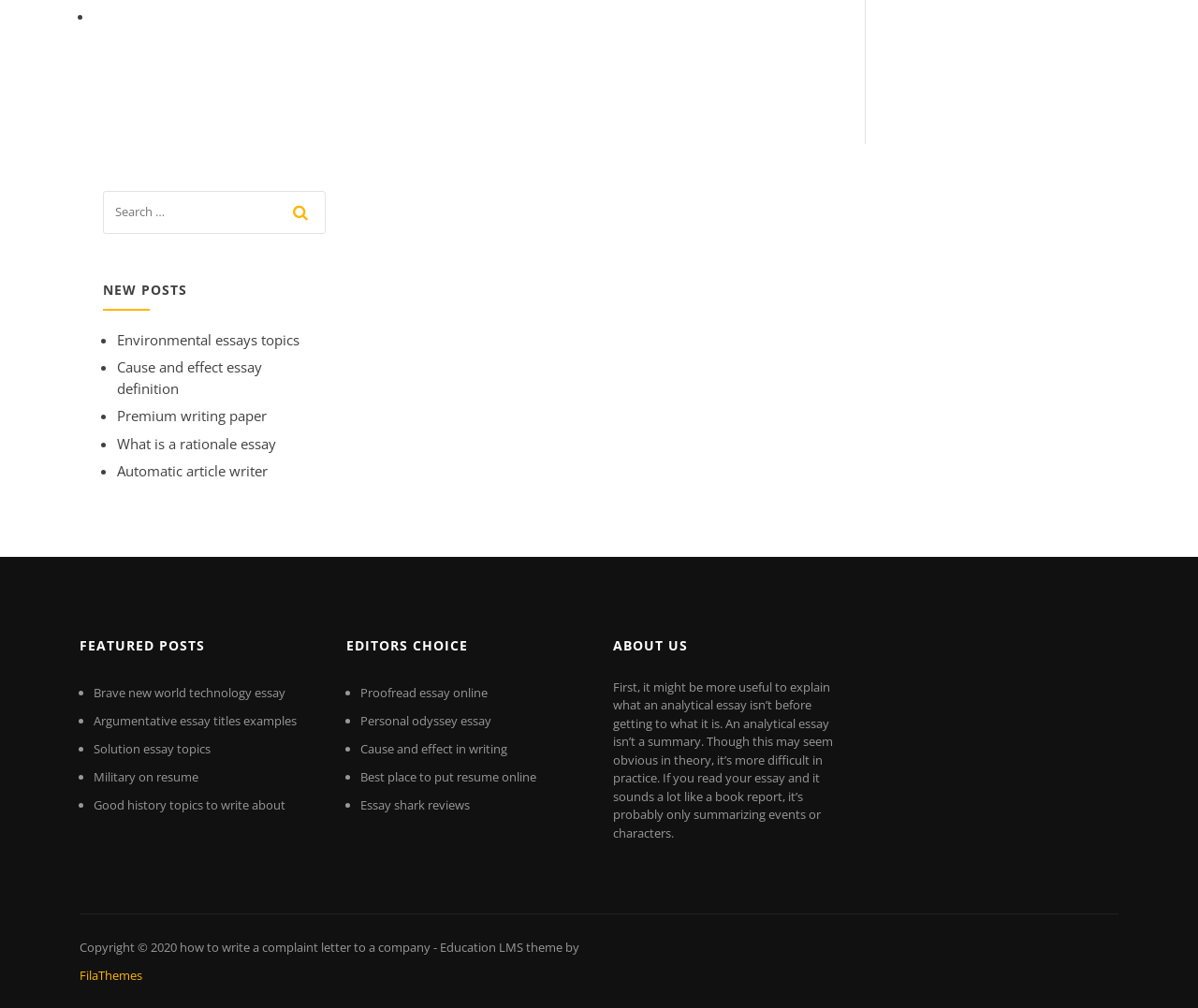Find the bounding box coordinates for the HTML element described in this sentence: "Personal odyssey essay". Provide the coordinates as four float numbers between 0 and 1, in the format [left, top, right, bottom].

[0.301, 0.706, 0.41, 0.723]